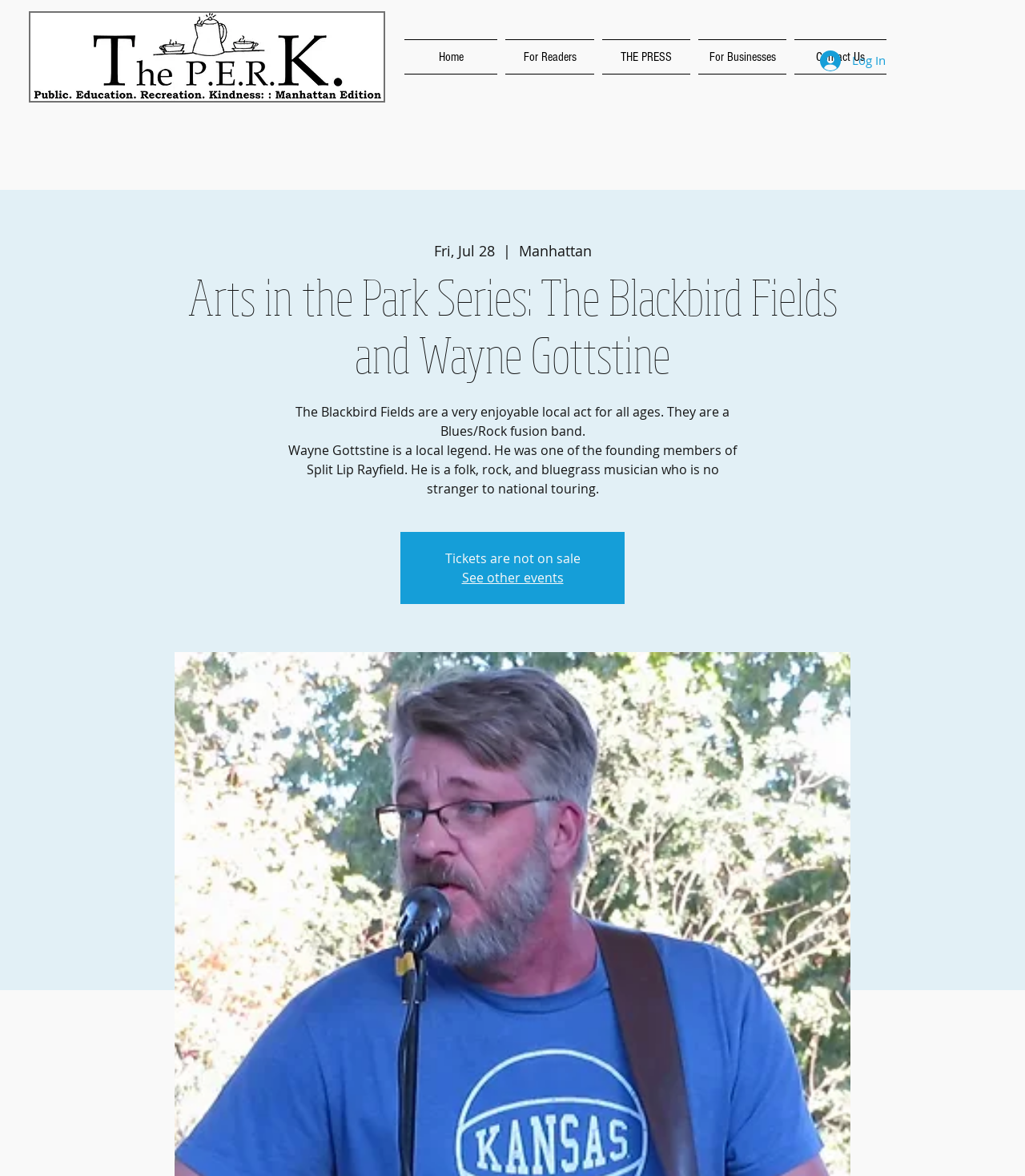Locate the bounding box of the UI element based on this description: "THE PRESS". Provide four float numbers between 0 and 1 as [left, top, right, bottom].

[0.584, 0.033, 0.677, 0.063]